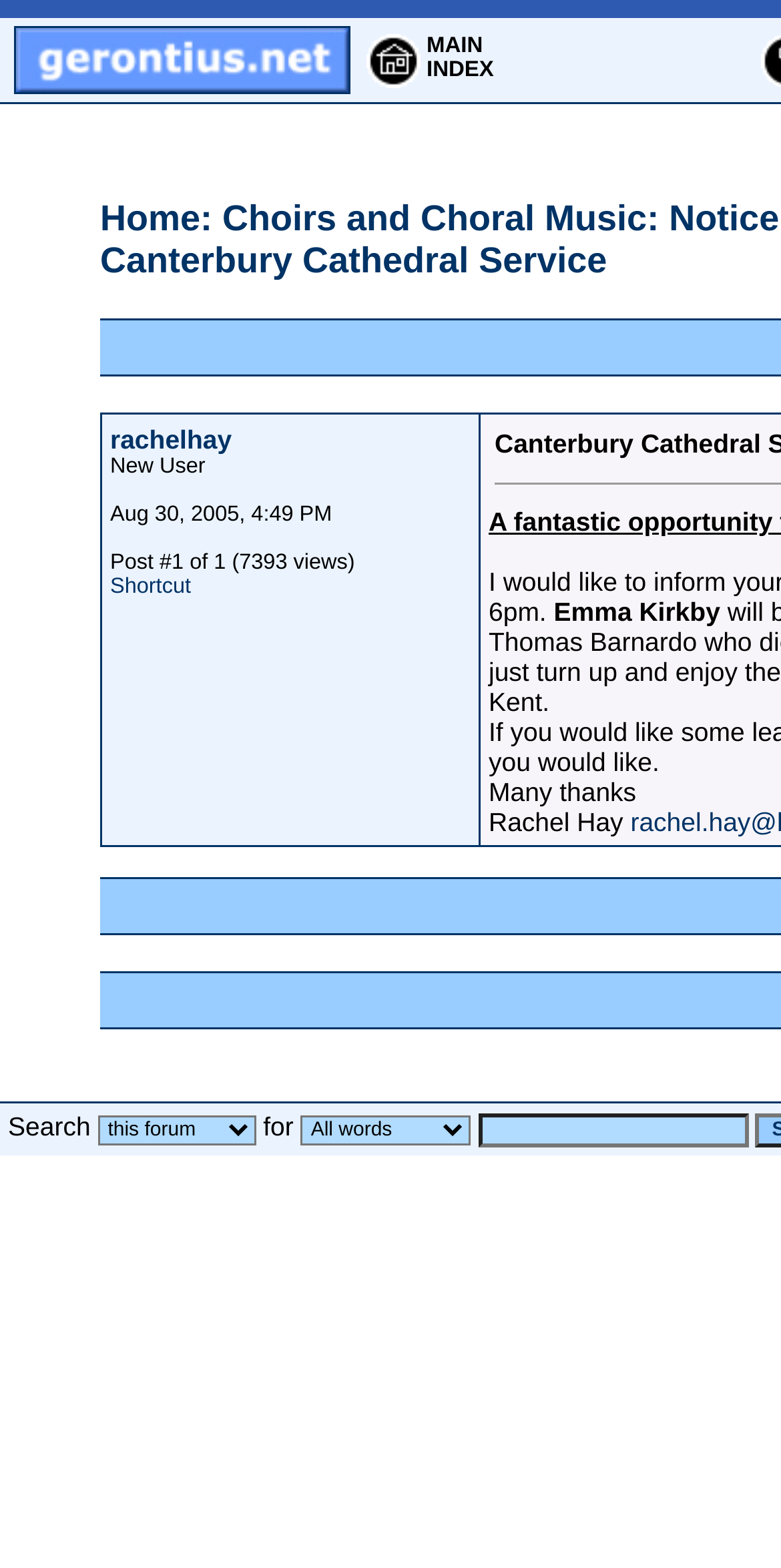Determine the bounding box coordinates for the UI element described. Format the coordinates as (top-left x, top-left y, bottom-right x, bottom-right y) and ensure all values are between 0 and 1. Element description: Choirs and Choral Music

[0.285, 0.126, 0.828, 0.152]